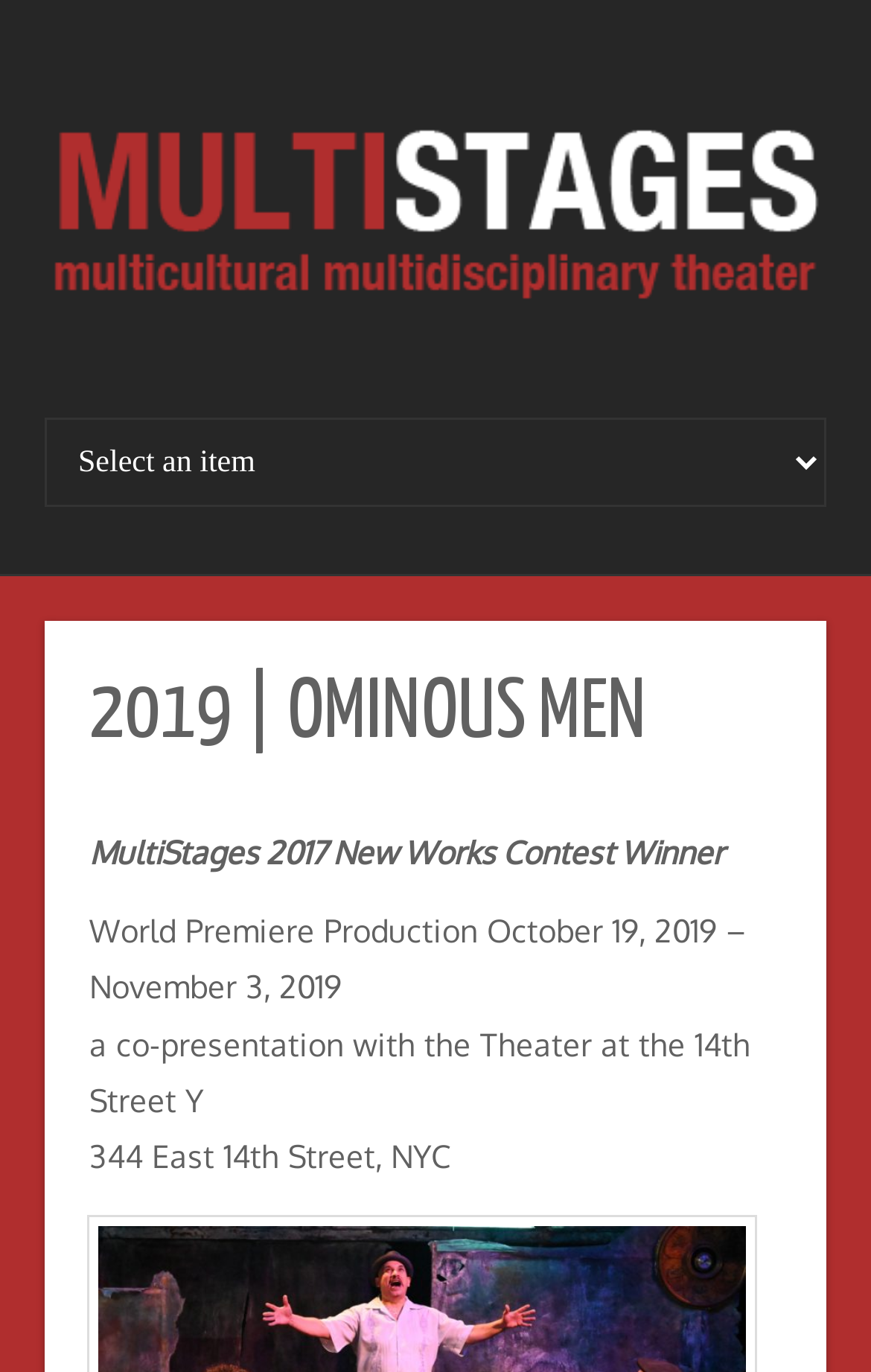Answer with a single word or phrase: 
What is the name of the winner of the 2017 New Works Contest?

OMINOUS MEN